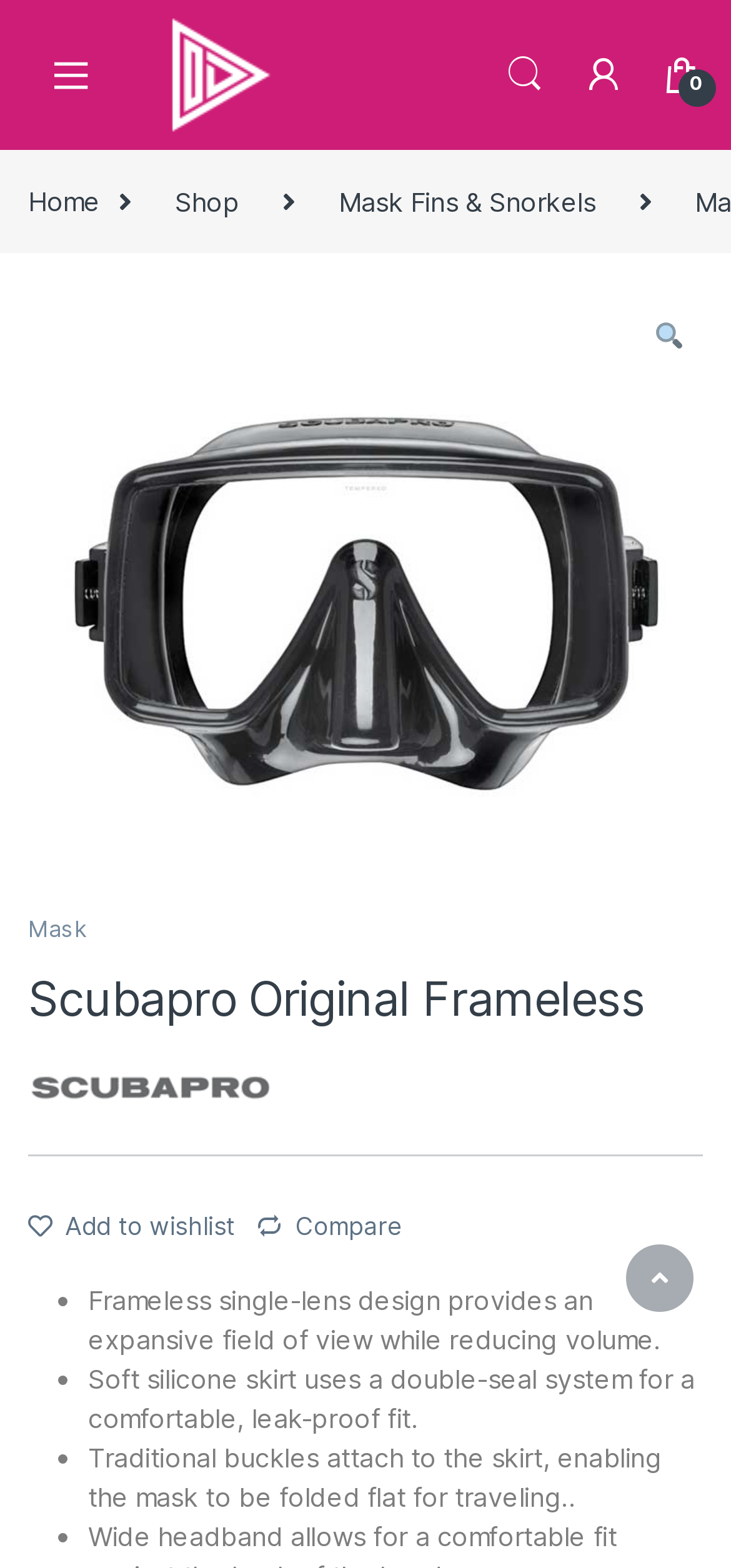Based on the visual content of the image, answer the question thoroughly: Is there a search function on the website?

I found a link with the text 'm Search', which suggests that there is a search function on the website. Additionally, there is a link with the text '🔍', which is a common icon for search.